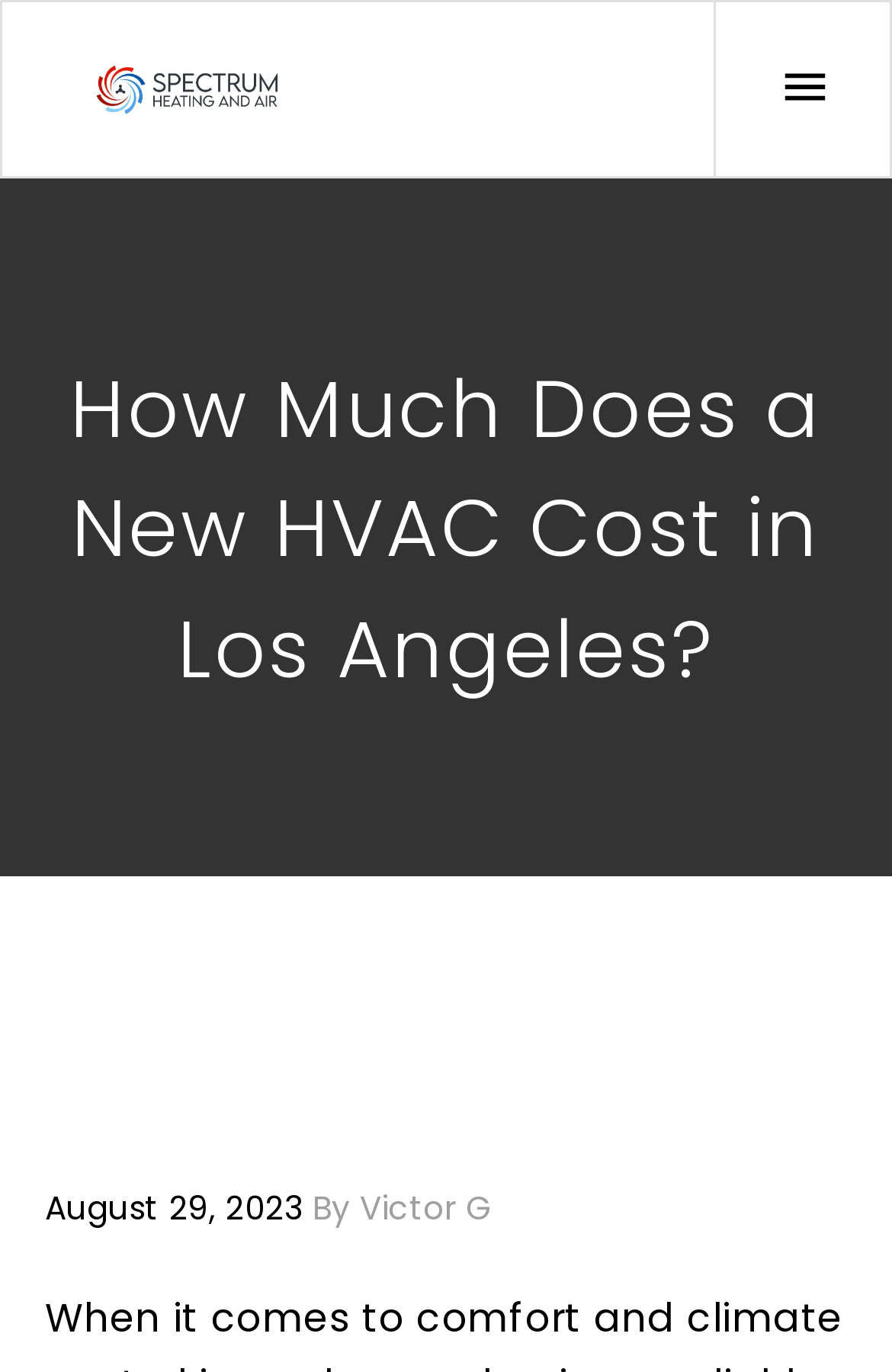Explain the webpage in detail.

The webpage appears to be about HVAC services, specifically focusing on the cost of a new HVAC system in Los Angeles. At the top right corner, there is a menu link accompanied by a small image. On the top left, there is a prominent link to "Ac Heat Repair" with a corresponding image beside it. 

Below these top elements, the main content begins with a large heading that asks the question "How Much Does a New HVAC Cost in Los Angeles?" This heading spans almost the entire width of the page. 

Underneath the heading, there is a section that provides information about the article, including the date "August 29, 2023" on the left, followed by the text "By" and then a link to the author's name, "Victor G", on the right.